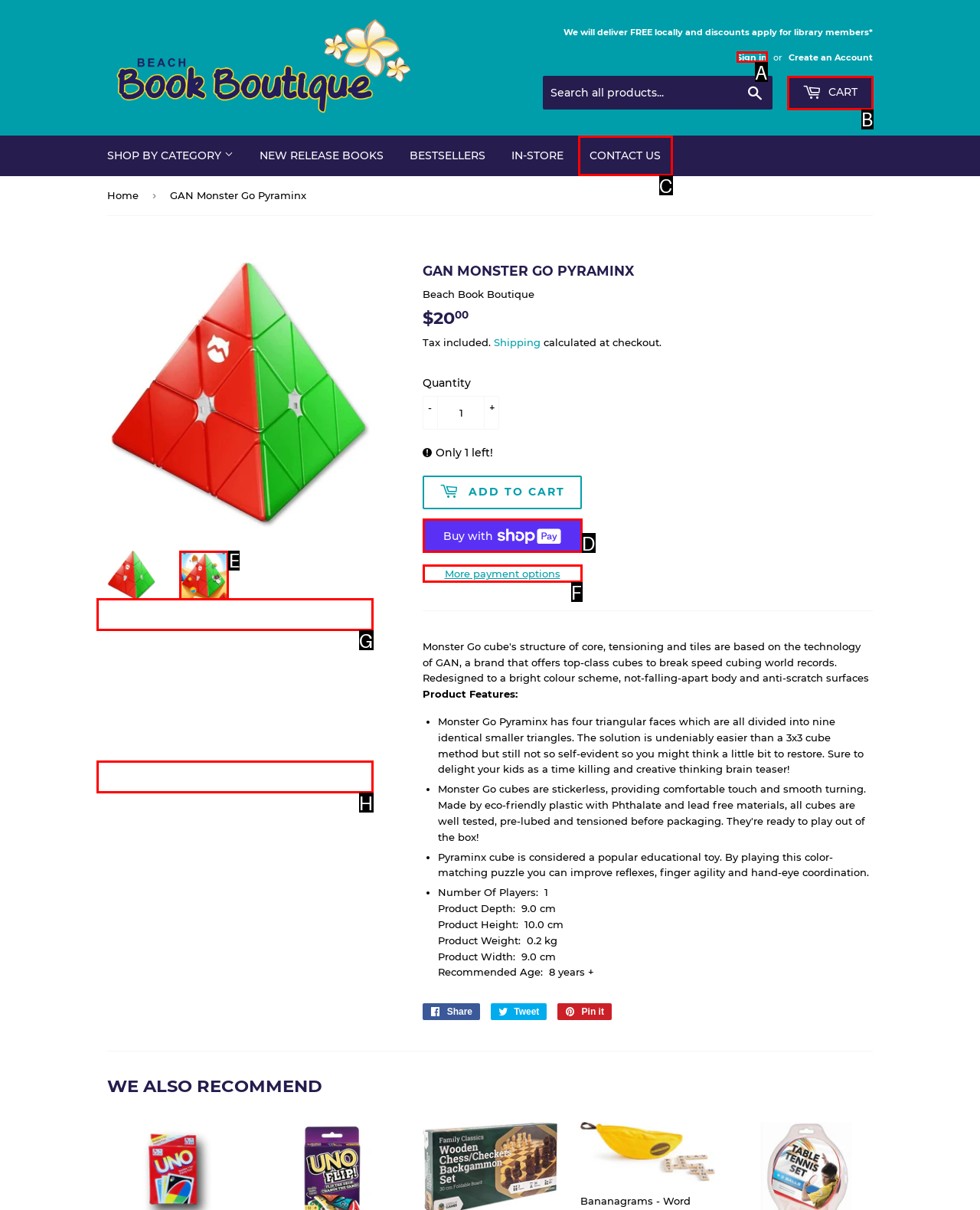Identify the option that best fits this description: More payment options
Answer with the appropriate letter directly.

F